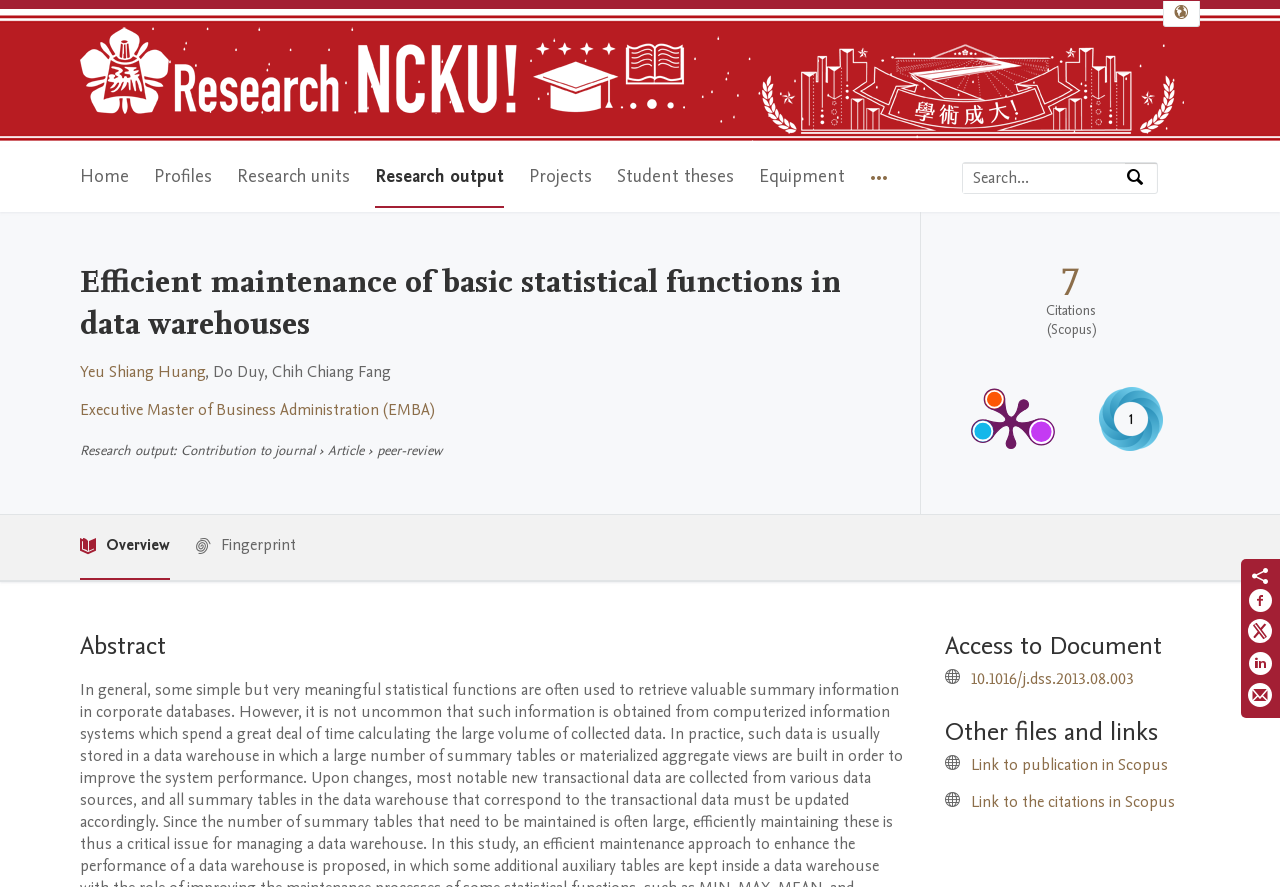Identify and extract the main heading of the webpage.

Efficient maintenance of basic statistical functions in data warehouses